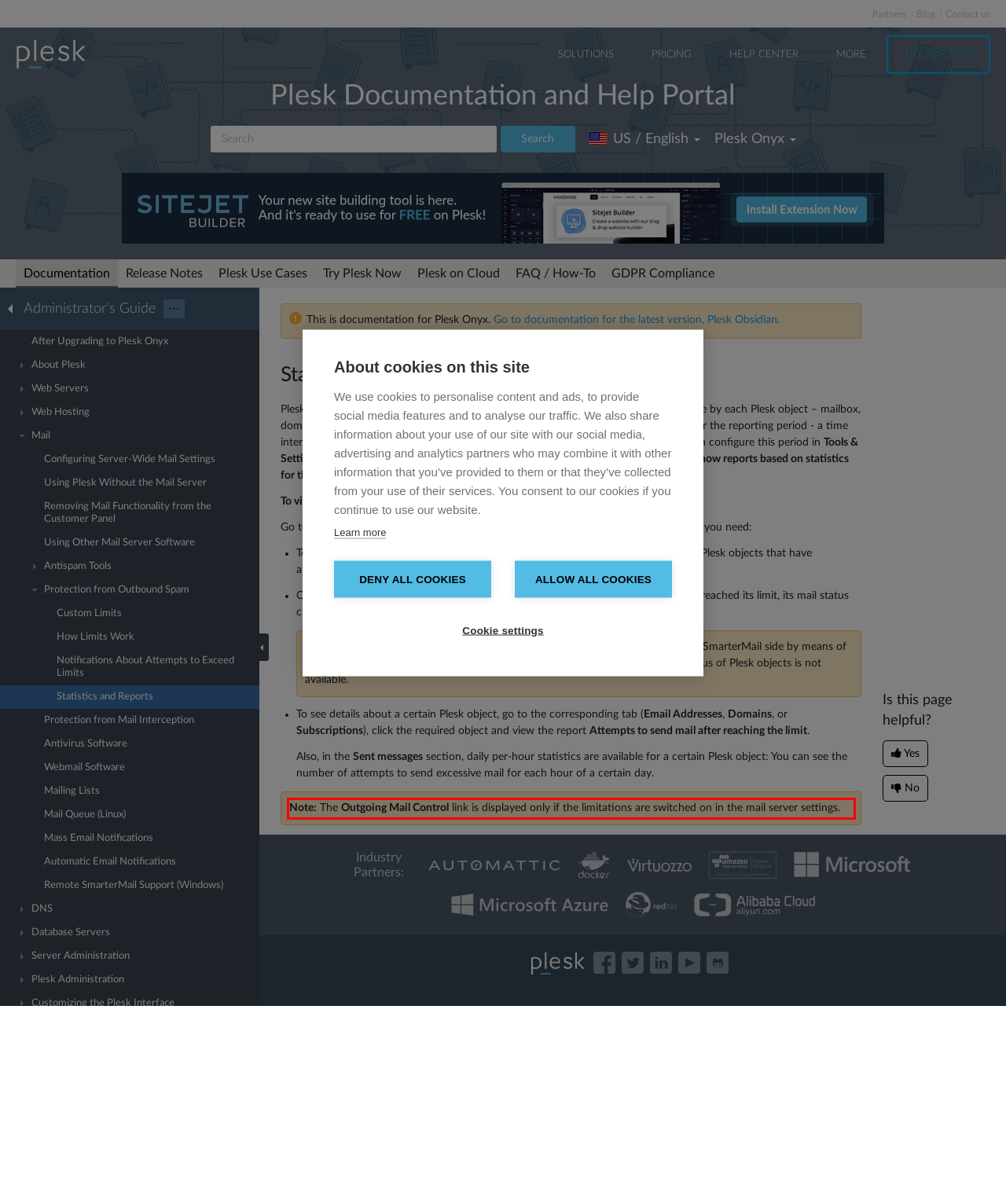Please extract the text content from the UI element enclosed by the red rectangle in the screenshot.

Note: The Outgoing Mail Control link is displayed only if the limitations are switched on in the mail server settings.